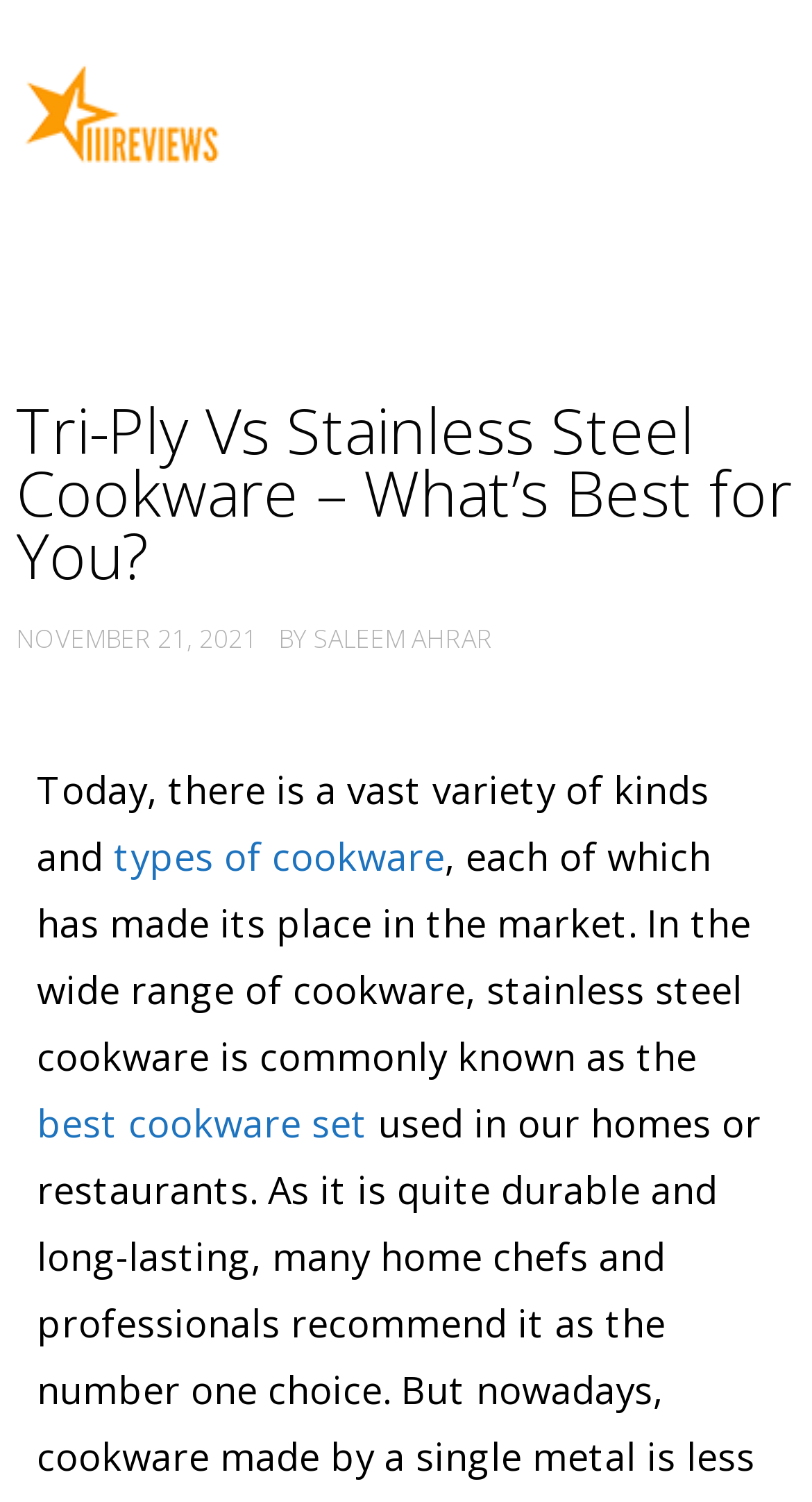Please provide the bounding box coordinate of the region that matches the element description: Menu. Coordinates should be in the format (top-left x, top-left y, bottom-right x, bottom-right y) and all values should be between 0 and 1.

[0.768, 0.021, 0.98, 0.077]